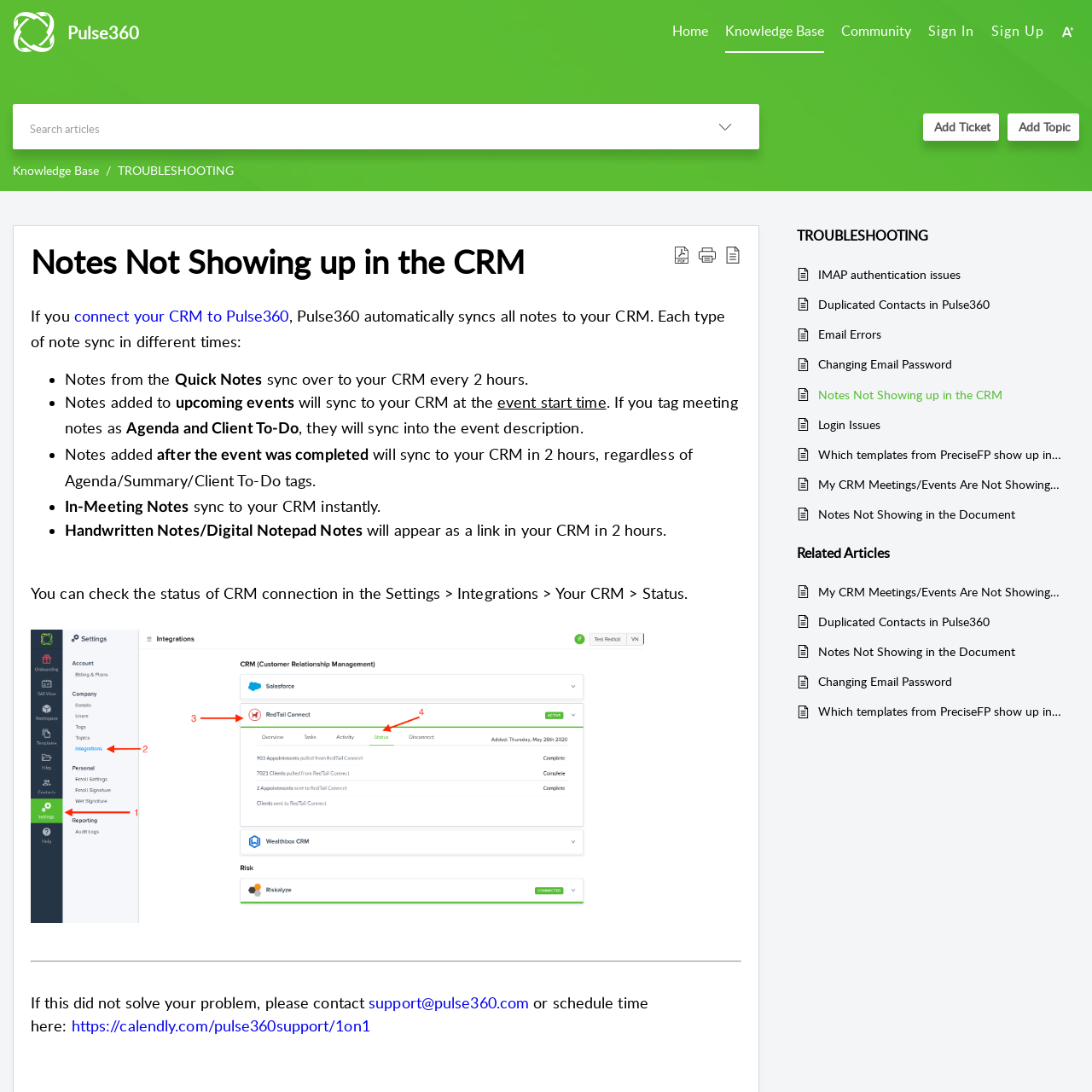Create a detailed narrative describing the layout and content of the webpage.

This webpage is about troubleshooting notes not showing up in a CRM (Customer Relationship Management) system when connected to Pulse360. At the top, there are three "Skip to" links: "Skip to Content", "Skip to Menu", and "Skip to Footer". Below these links, there is a Pulse360 logo and a navigation menu with tabs for "Home", "Knowledge Base", "Community", and a "Sign In" and "Sign Up" button on the right side. 

On the left side, there is a search bar and a "choose category" dropdown menu. Below these, there is a "Breadcrumb" navigation with links to "Knowledge Base" and "TROUBLESHOOTING". 

The main content of the page is divided into two sections. The first section explains how Pulse360 automatically syncs notes to a CRM system, with different types of notes syncing at different times. There are five bullet points explaining the syncing times for different types of notes, including Quick Notes, notes added to upcoming events, notes tagged as Agenda and Client To-Do, notes added after an event was completed, and In-Meeting Notes. 

The second section is a troubleshooting guide, with a heading "TROUBLESHOOTING" and a list of links to common issues, including IMAP authentication issues, duplicated contacts in Pulse360, email errors, changing email passwords, notes not showing up in the CRM, login issues, and which templates from PreciseFP show up in Pulse360. Each link has a corresponding icon on the left side. 

At the bottom of the page, there is a separator line, and then a message encouraging users to contact support if the troubleshooting guide did not solve their problem, with a link to schedule a call with support.